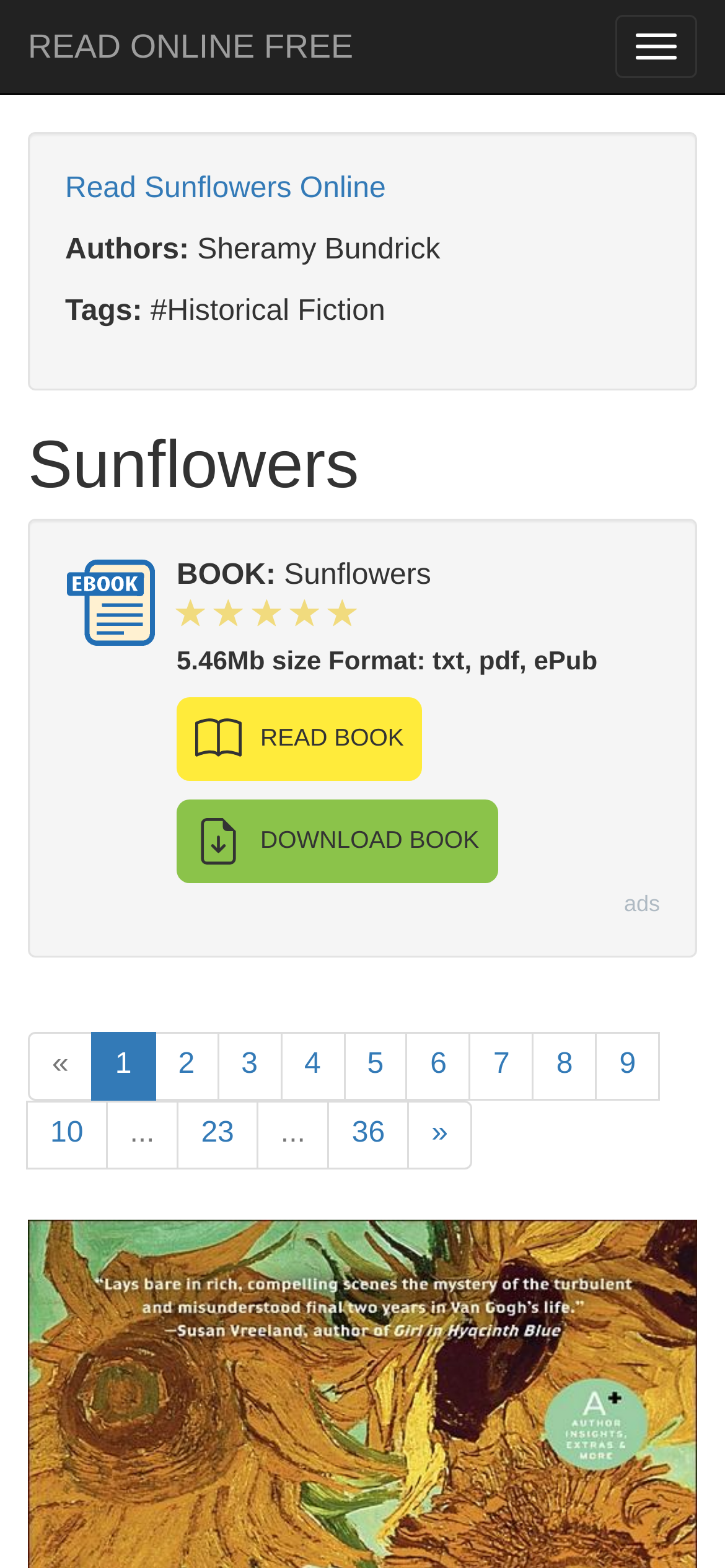Please specify the bounding box coordinates of the area that should be clicked to accomplish the following instruction: "Download book". The coordinates should consist of four float numbers between 0 and 1, i.e., [left, top, right, bottom].

[0.244, 0.51, 0.687, 0.563]